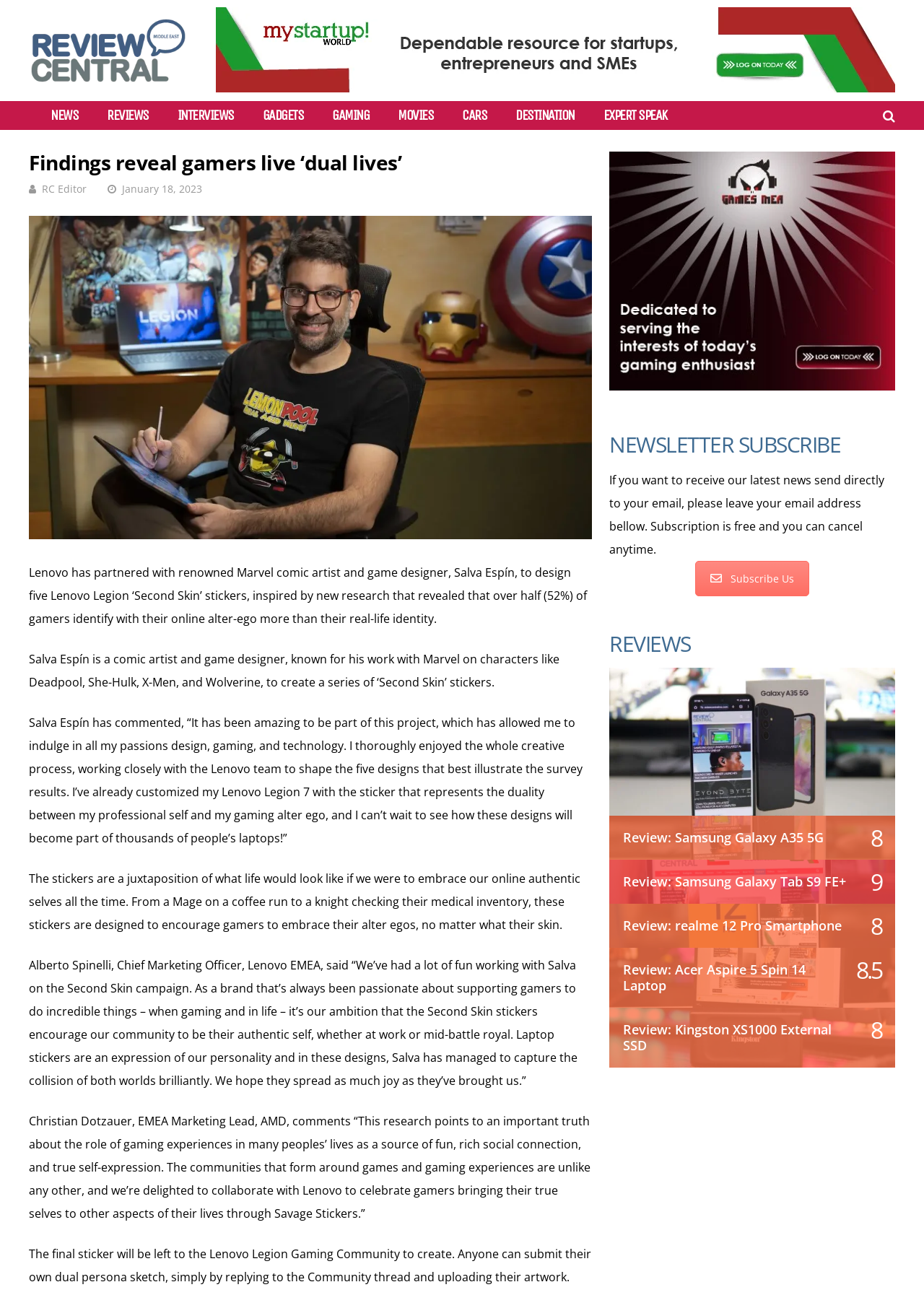Utilize the details in the image to thoroughly answer the following question: How many gamers identify with their online alter-ego more than their real-life identity?

The answer can be found in the paragraph that starts with 'Lenovo has partnered with renowned Marvel comic artist and game designer, Salva Espín, to design five Lenovo Legion ‘Second Skin’ stickers...'. The percentage of gamers who identify with their online alter-ego more than their real-life identity is mentioned as 52%.